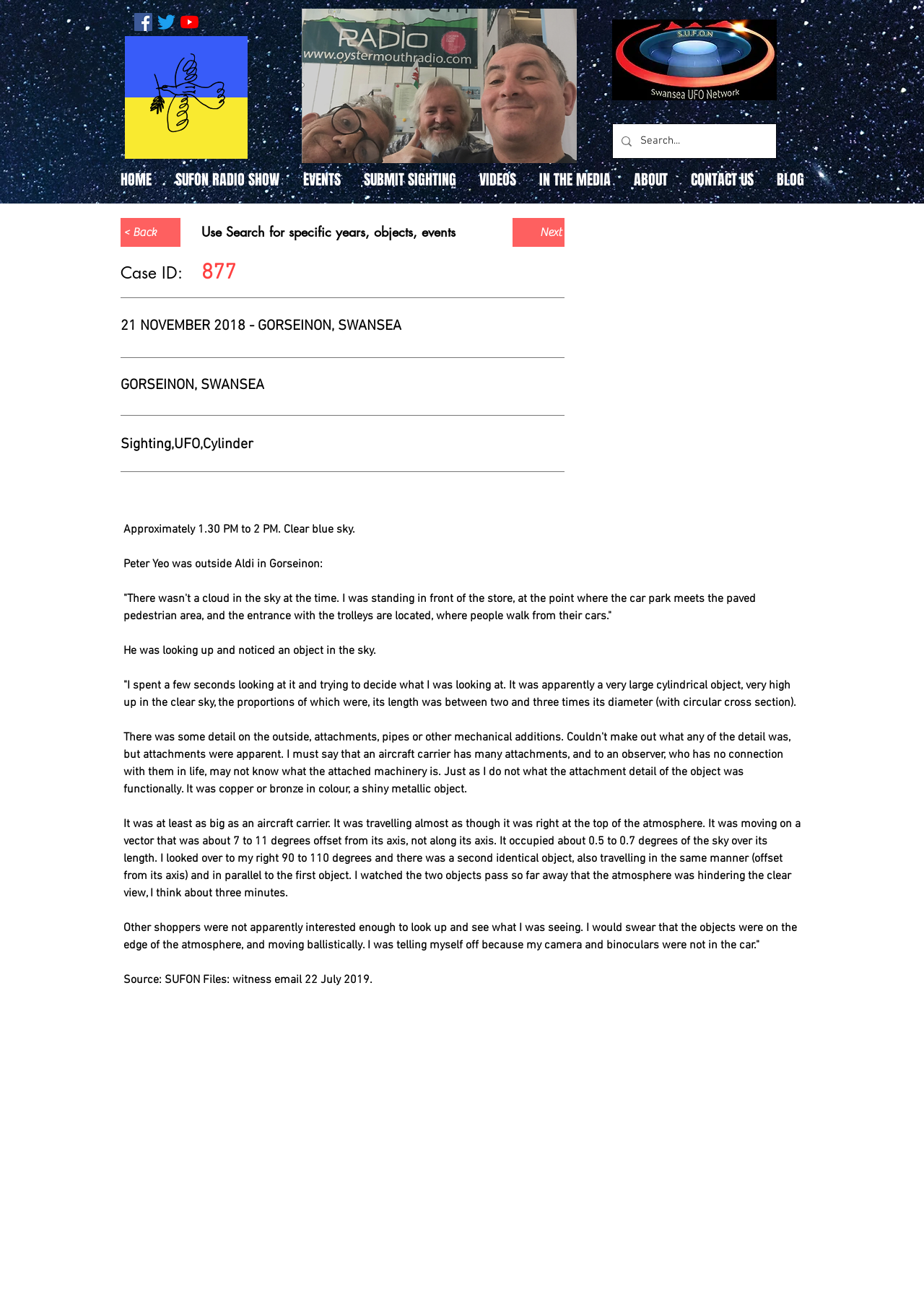Kindly determine the bounding box coordinates for the clickable area to achieve the given instruction: "Search for specific years, objects, events".

[0.663, 0.096, 0.84, 0.123]